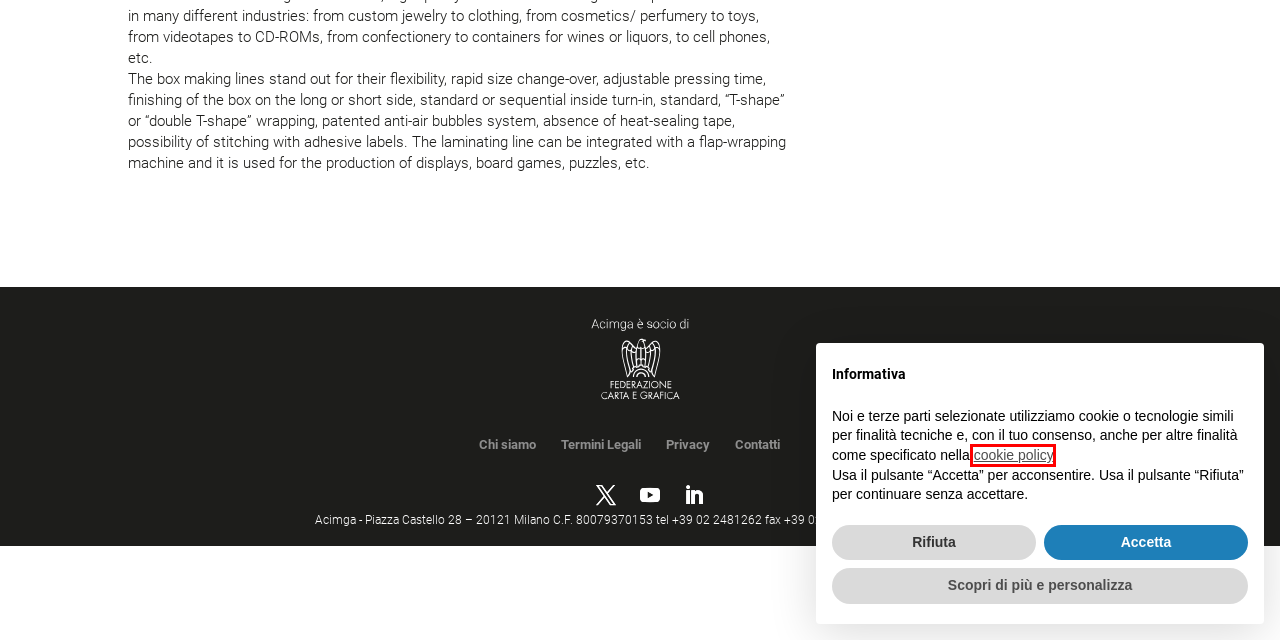With the provided screenshot showing a webpage and a red bounding box, determine which webpage description best fits the new page that appears after clicking the element inside the red box. Here are the options:
A. Area riservata - login - Acimga
B. Cookie Policy di acimga.it
C. Contatti - Acimga
D. Norme tecniche - Un servizio a disposizione dei soci Acimga
E. Diventa socio - Acimga è la risposta a quello che stavi cercando
F. Termini Legali - Acimga
G. Privacy - Acimga
H. Formazione aziendale - Un servizio a disposizione dei soci Acimga

B